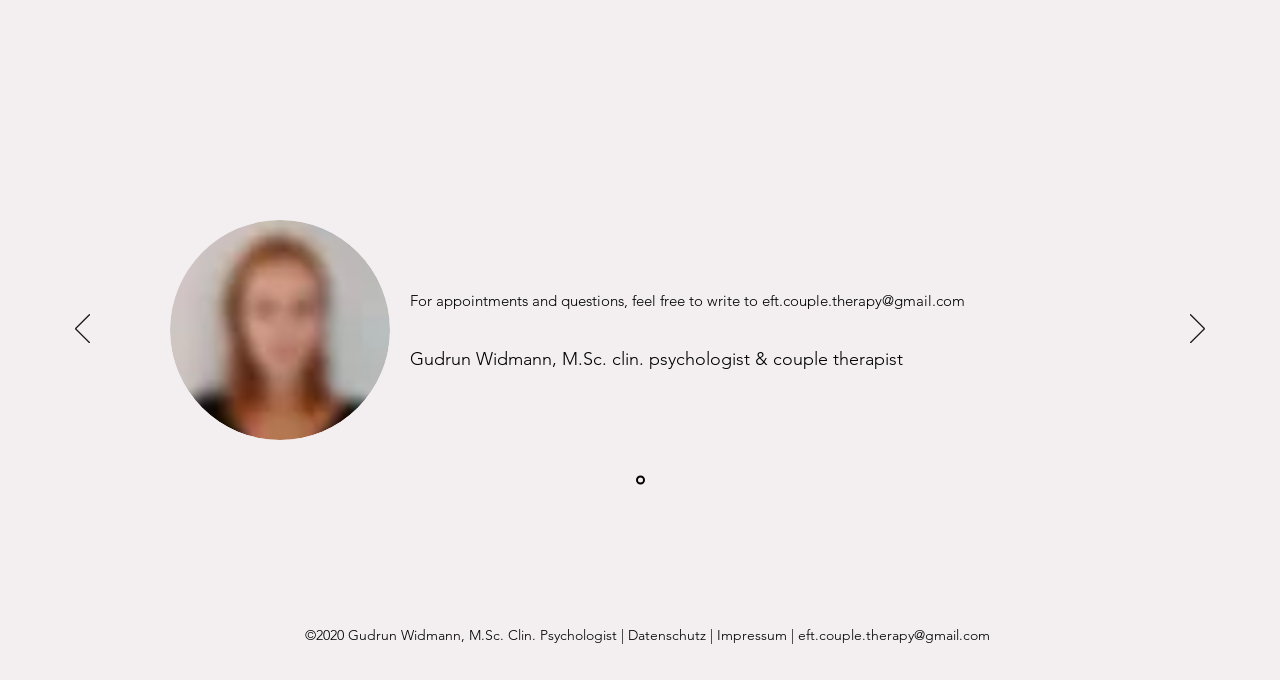What is the profession of Gudrun Widmann?
Please answer the question with a detailed response using the information from the screenshot.

Based on the webpage, I found a heading that says 'Gudrun Widmann, M.Sc. clin. psychologist & couple therapist', which indicates her profession.